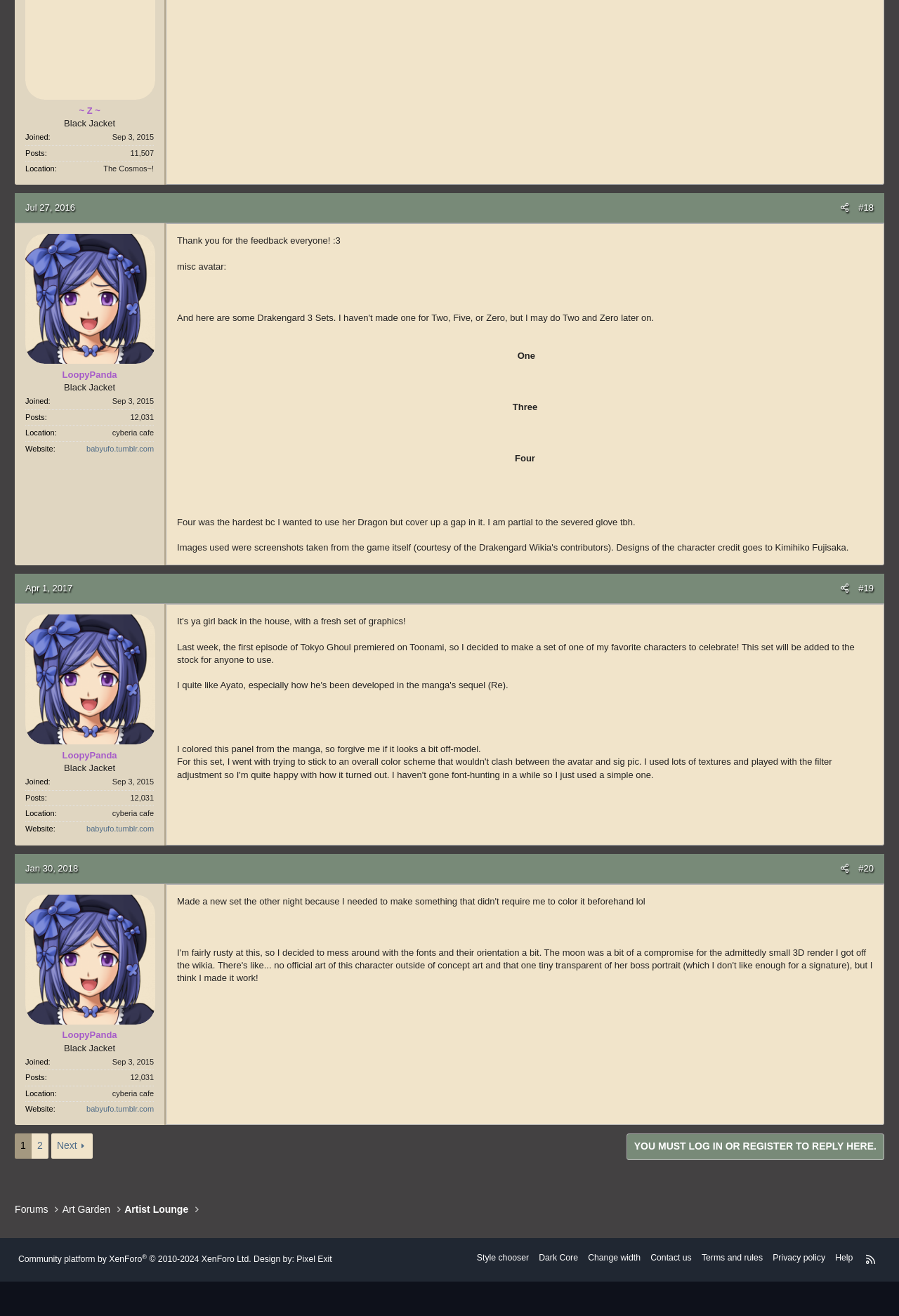What is the username of the user with 12,031 posts?
Offer a detailed and exhaustive answer to the question.

I found the username by looking at the description lists, which contain information about users. The description list with the detail '12,031' also has the term 'Posts', and the corresponding username is 'LoopyPanda'.